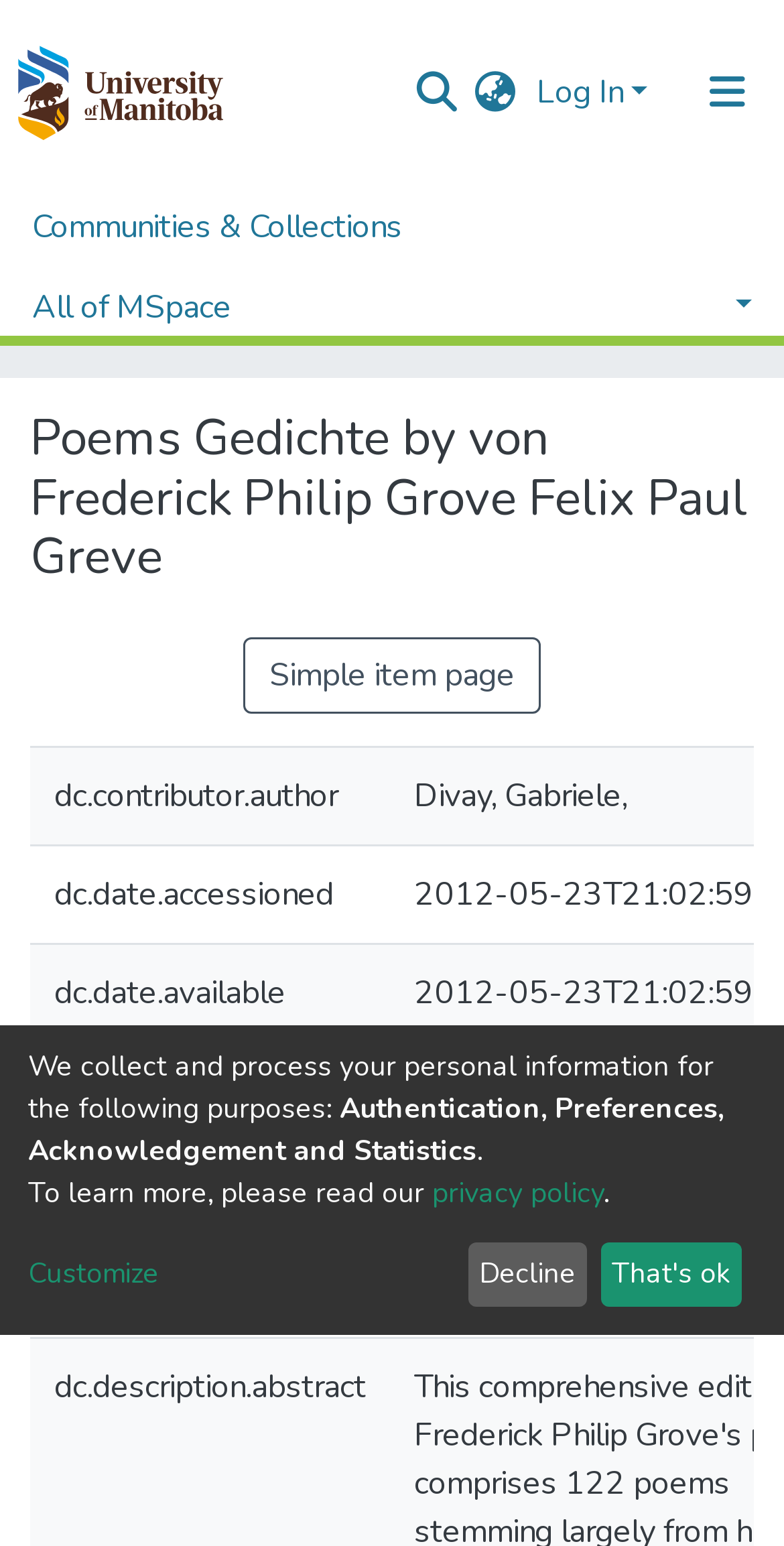Determine the bounding box coordinates of the clickable element to achieve the following action: 'View communities and collections'. Provide the coordinates as four float values between 0 and 1, formatted as [left, top, right, bottom].

[0.041, 0.121, 0.513, 0.173]